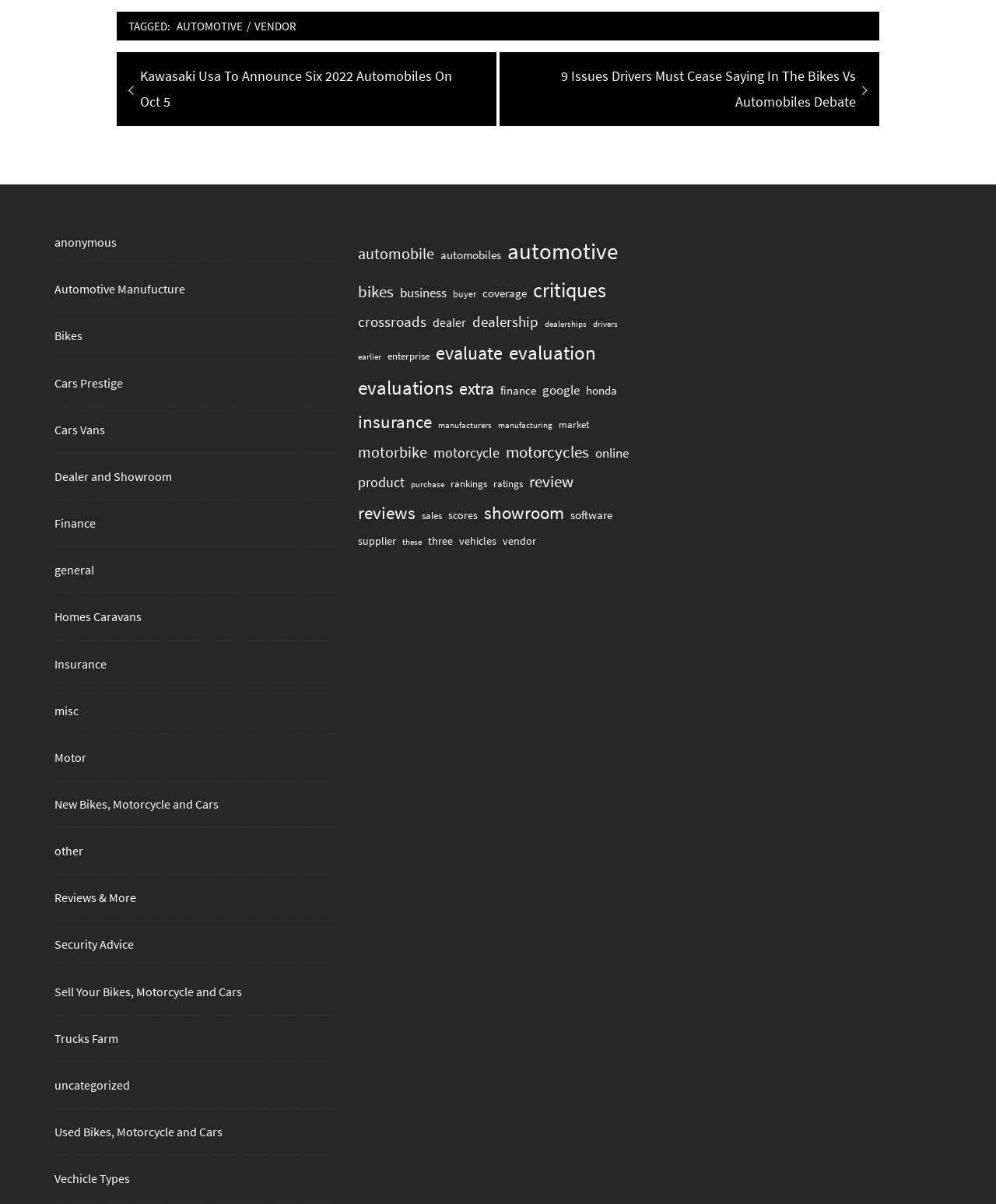Identify the bounding box for the described UI element: "Motor".

[0.051, 0.62, 0.087, 0.639]